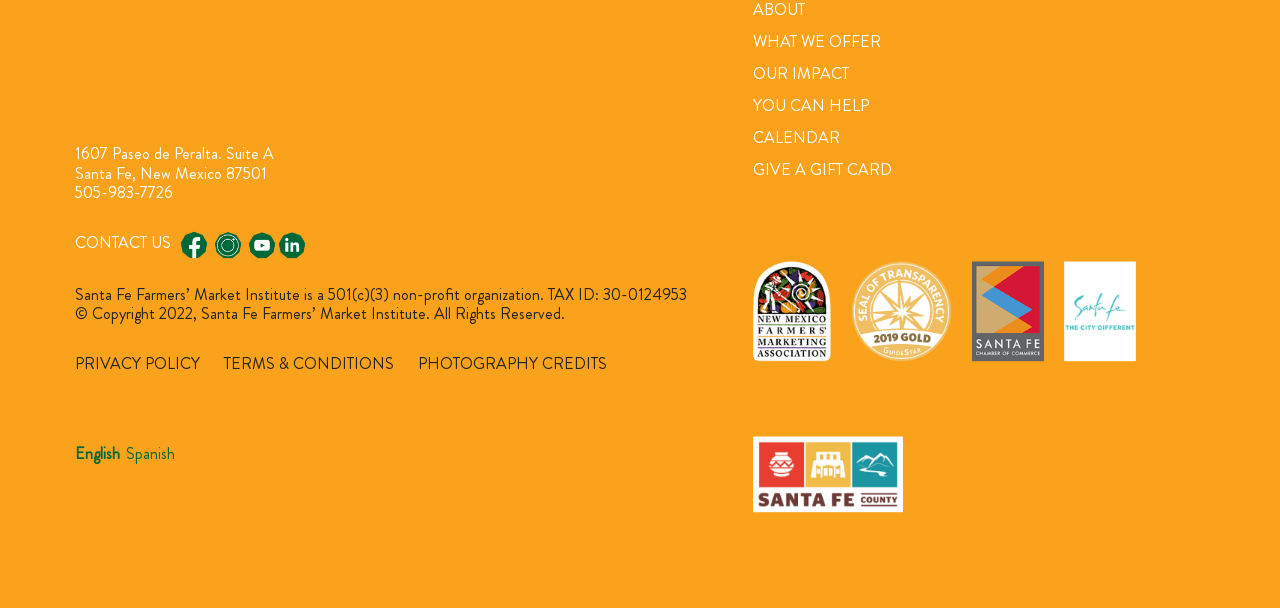Based on the element description, predict the bounding box coordinates (top-left x, top-left y, bottom-right x, bottom-right y) for the UI element in the screenshot: English

[0.059, 0.728, 0.094, 0.765]